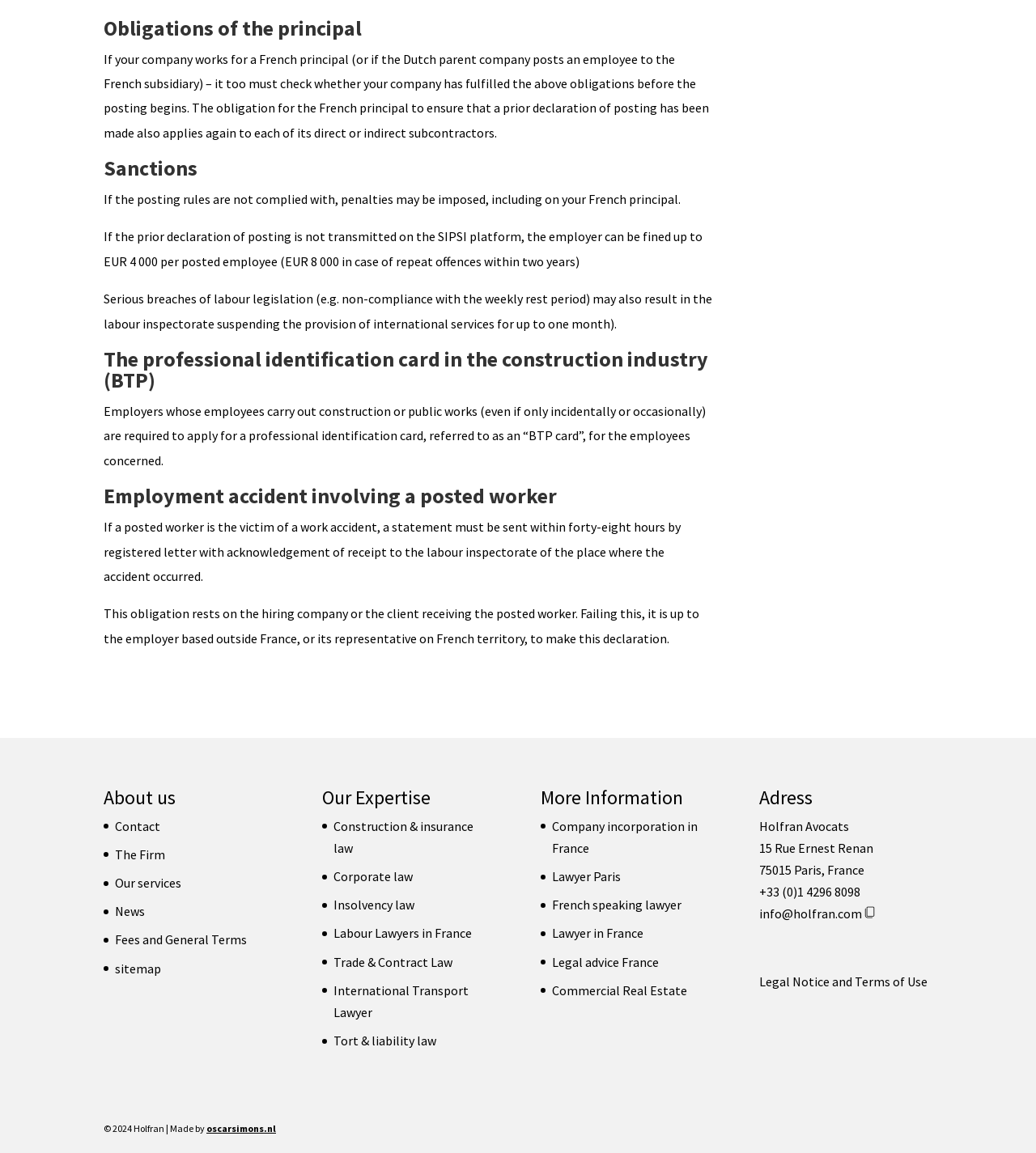What should be sent to the labour inspectorate in case of a work accident?
Please analyze the image and answer the question with as much detail as possible.

The webpage states that if a posted worker is the victim of a work accident, a statement must be sent within forty-eight hours by registered letter with acknowledgement of receipt to the labour inspectorate of the place where the accident occurred.